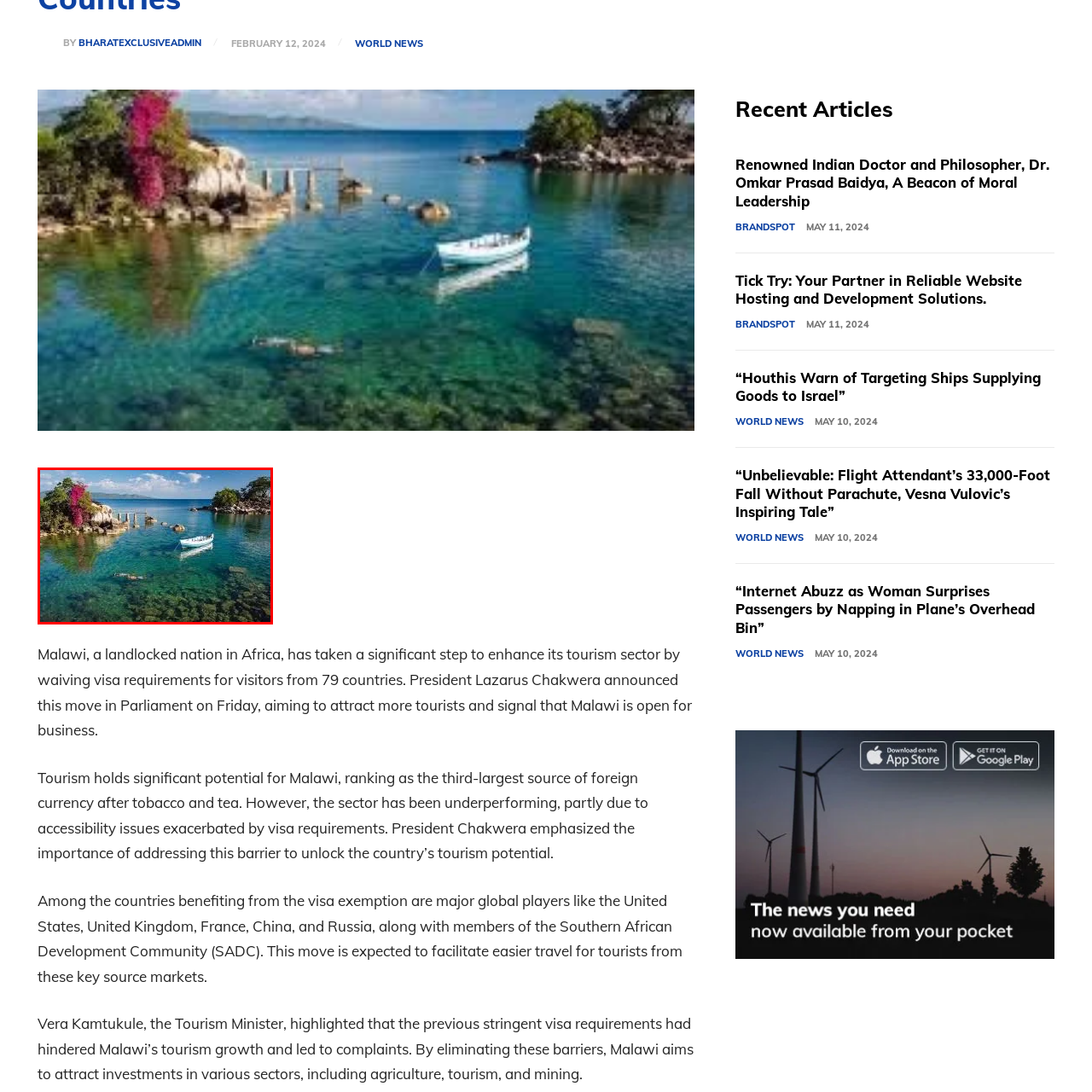Check the image highlighted in red, What surrounds the bay?
 Please answer in a single word or phrase.

Lush greenery and flowers